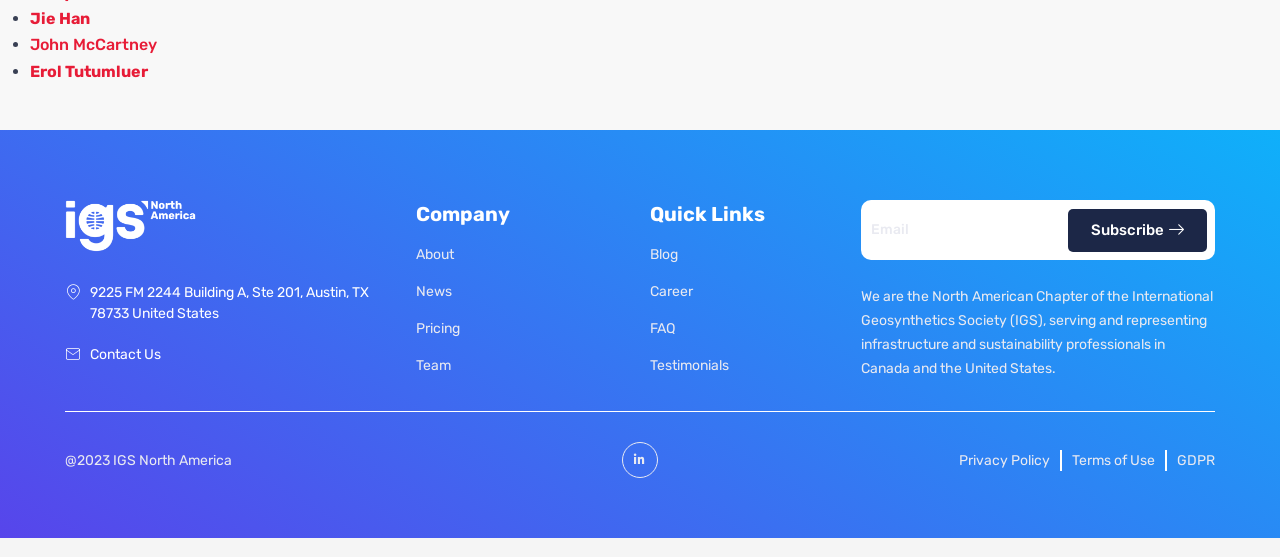What is the copyright year of the website?
Please provide a comprehensive answer based on the information in the image.

I found the copyright information at the bottom of the page, which is '@2023 IGS North America', so the copyright year is 2023.